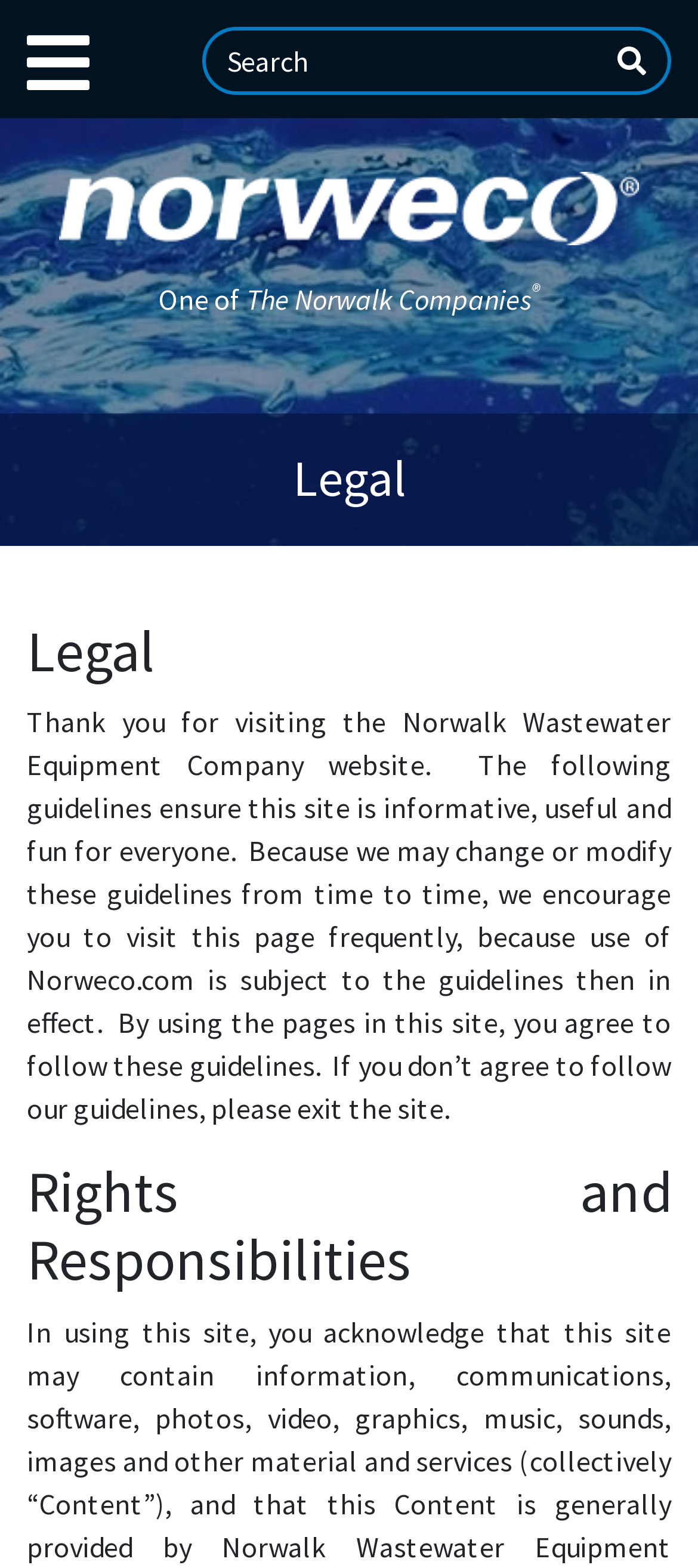Extract the bounding box coordinates of the UI element described: "aria-describedby="btn-site-search" aria-label="Search" name="s" placeholder="Search"". Provide the coordinates in the format [left, top, right, bottom] with values ranging from 0 to 1.

[0.288, 0.017, 0.856, 0.061]